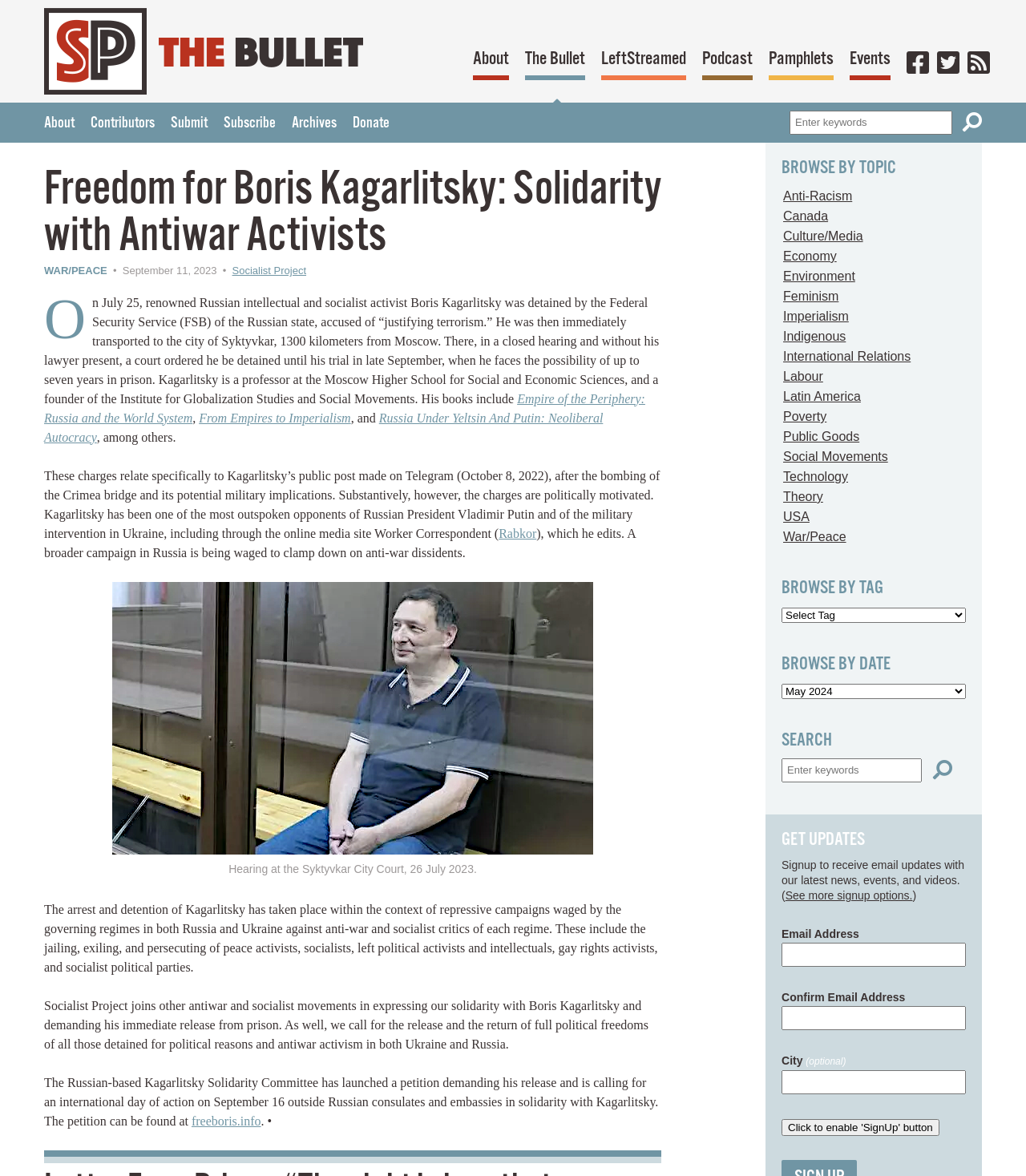Based on the element description parent_node: Search aria-label="Search", identify the bounding box coordinates for the UI element. The coordinates should be in the format (top-left x, top-left y, bottom-right x, bottom-right y) and within the 0 to 1 range.

[0.938, 0.095, 0.957, 0.112]